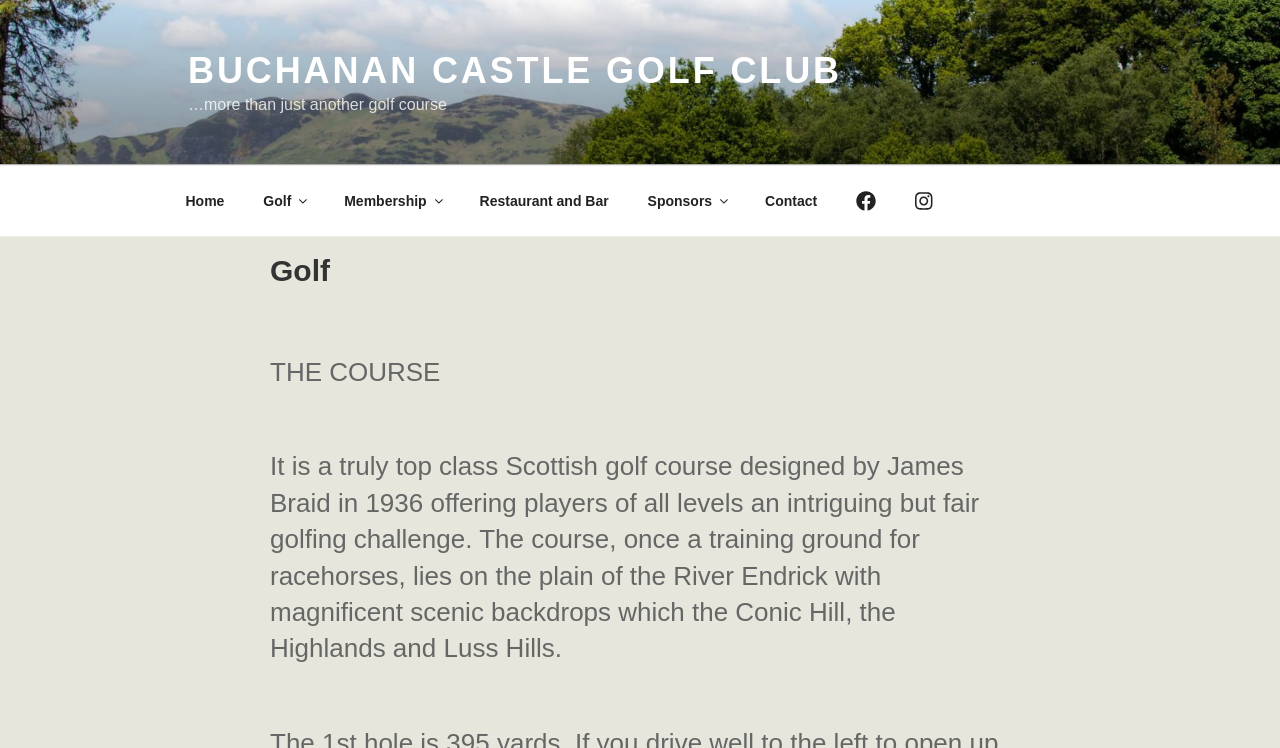How many menu items are in the top menu?
Carefully analyze the image and provide a thorough answer to the question.

I counted the number of link elements and static text elements within the navigation element with the description 'Top Menu', which are 'Home', 'Golf', 'Membership', 'Restaurant and Bar', 'Sponsors', 'Contact', and an empty link. Therefore, there are 7 menu items in total.